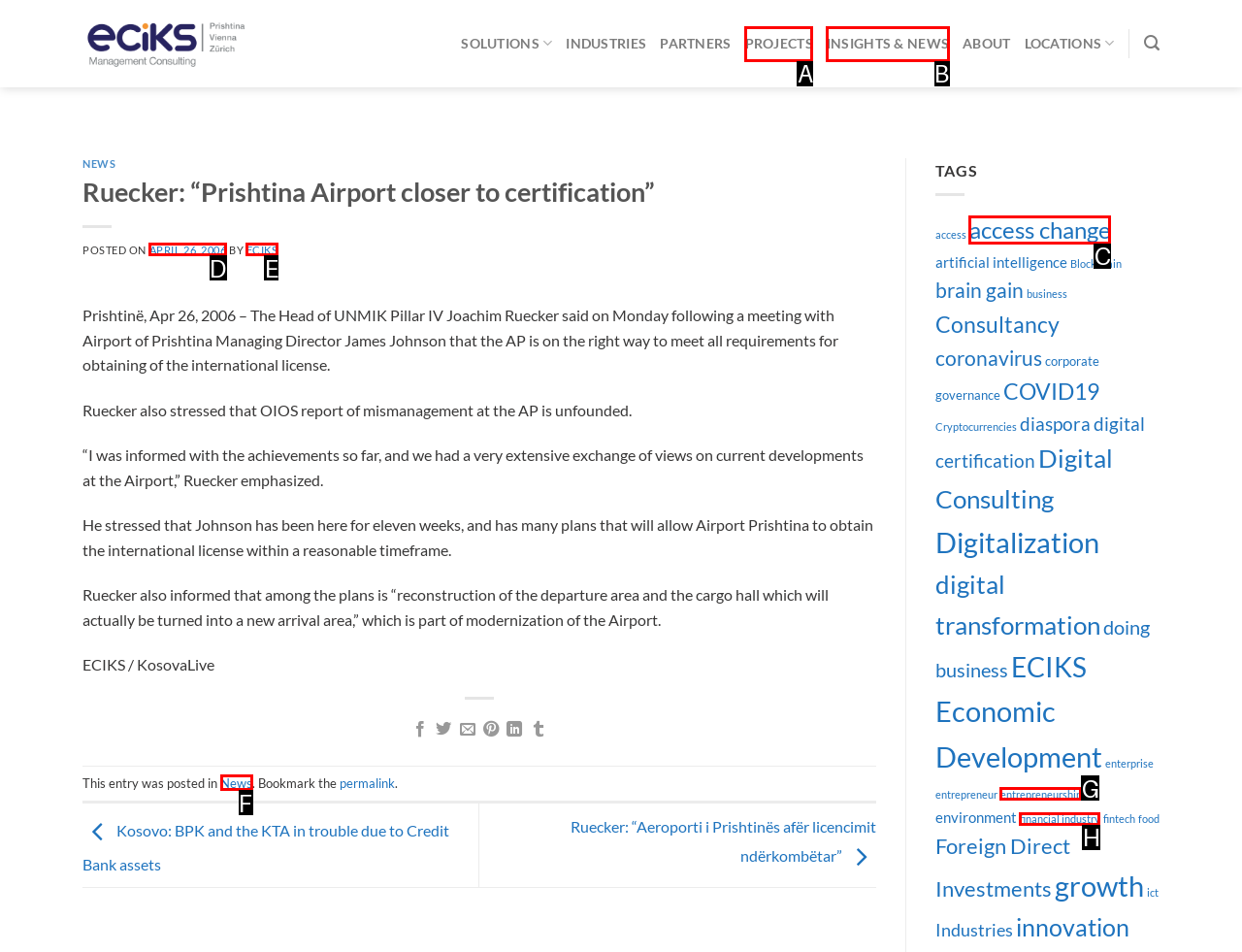Given the description: Insights & News, identify the matching option. Answer with the corresponding letter.

B